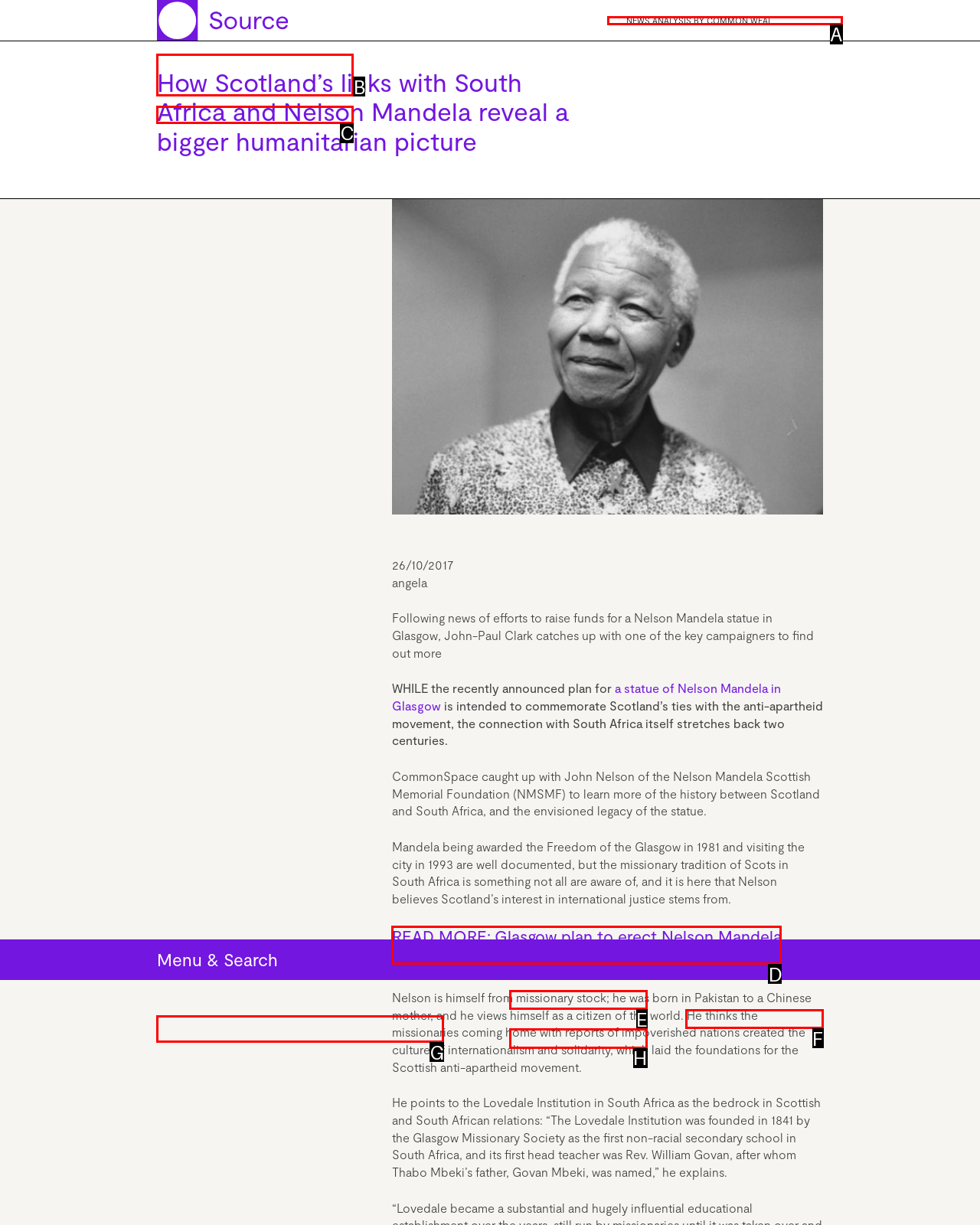Determine the HTML element to click for the instruction: Search in the search box.
Answer with the letter corresponding to the correct choice from the provided options.

G